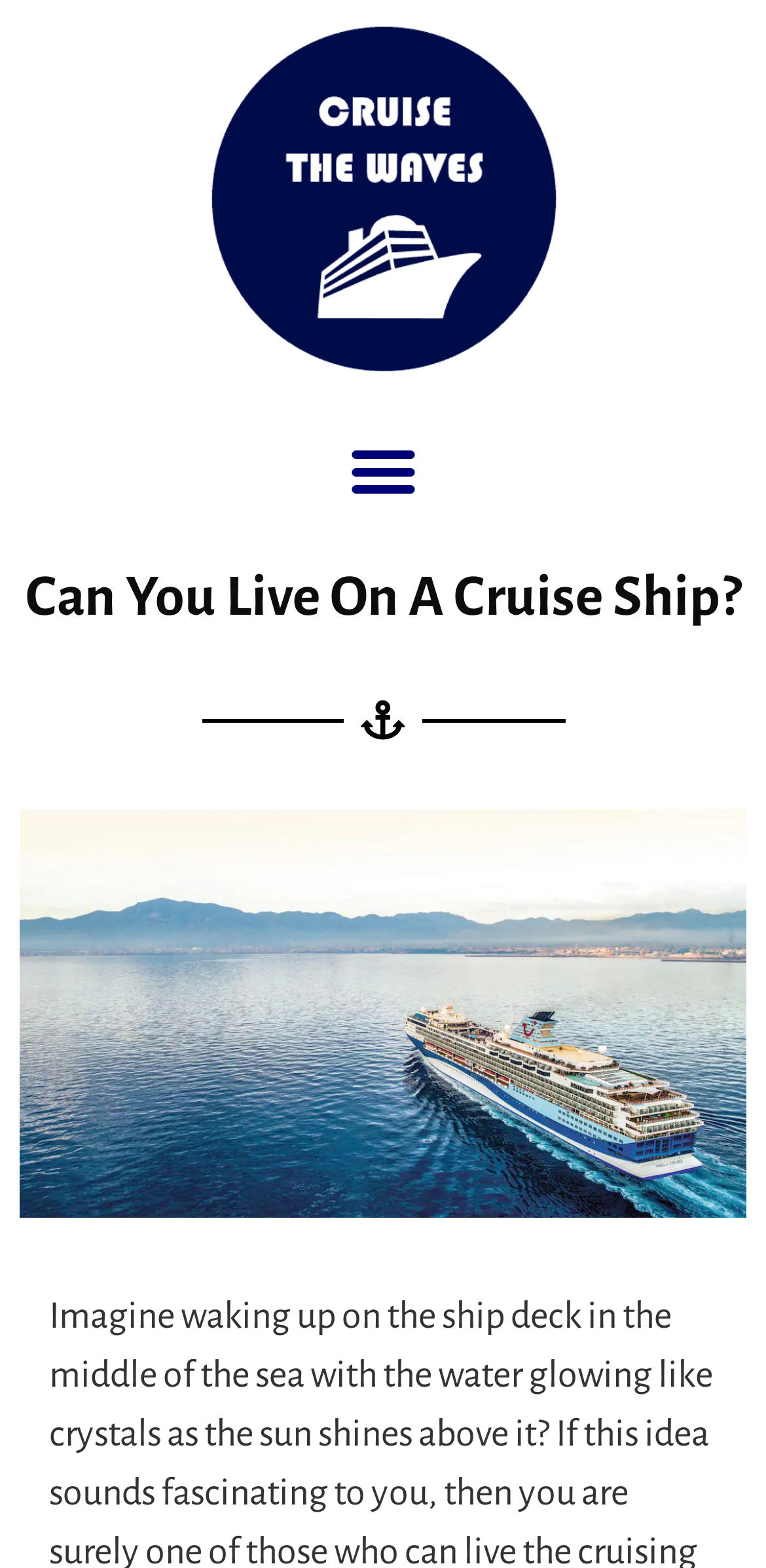Extract the bounding box coordinates of the UI element described: "Menu". Provide the coordinates in the format [left, top, right, bottom] with values ranging from 0 to 1.

[0.433, 0.266, 0.567, 0.332]